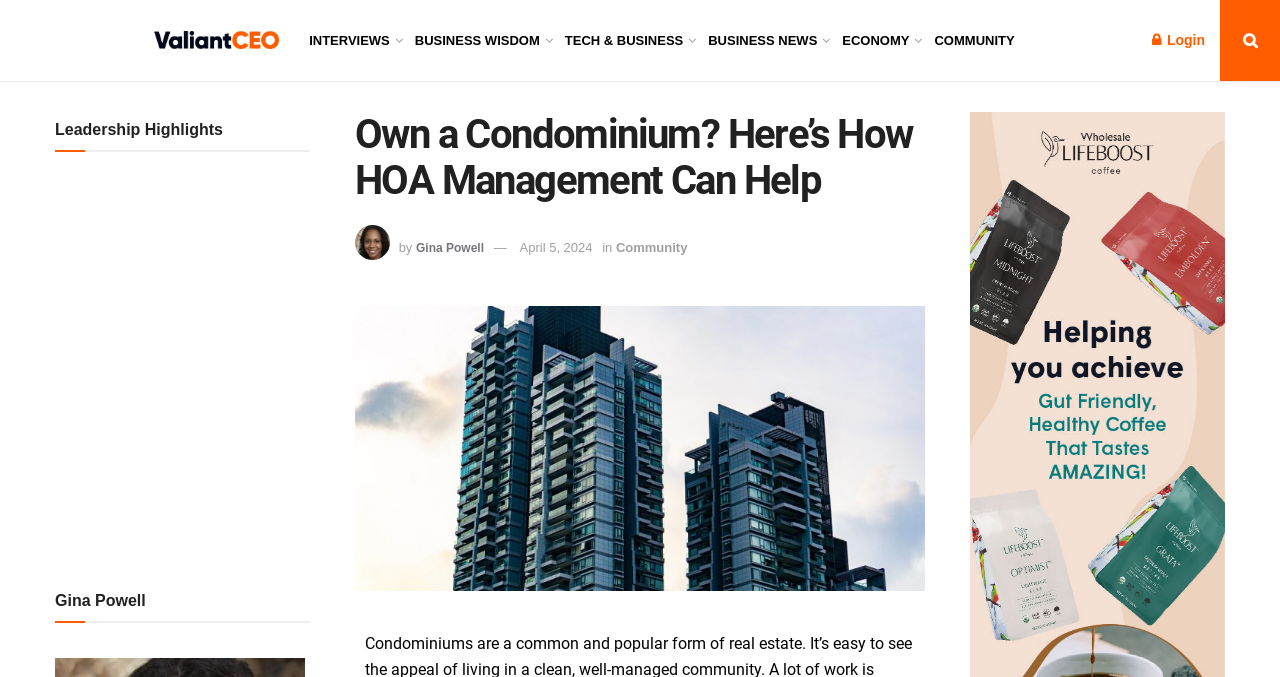Can you find the bounding box coordinates for the element to click on to achieve the instruction: "view Leadership Highlights"?

[0.043, 0.165, 0.174, 0.219]